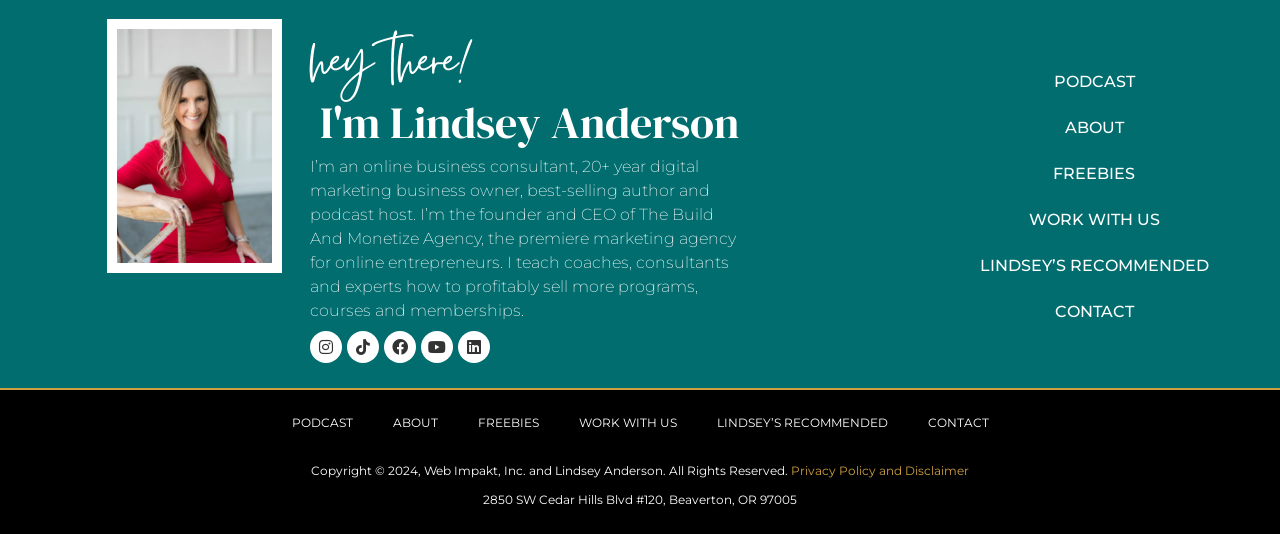Determine the bounding box coordinates of the region that needs to be clicked to achieve the task: "listen to the podcast".

[0.72, 0.111, 0.989, 0.198]